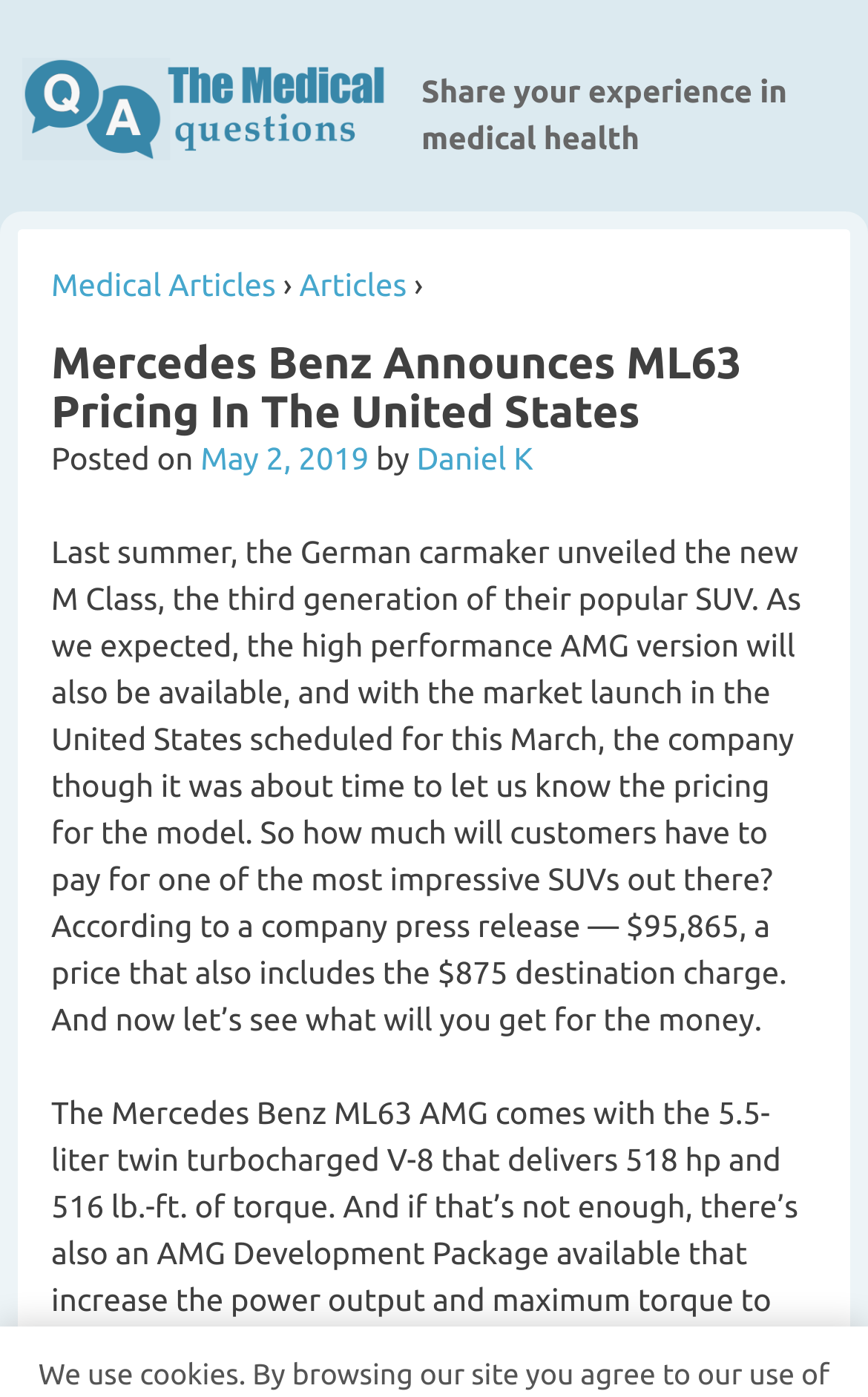Utilize the information from the image to answer the question in detail:
What is the high-performance version of the M Class SUV?

The article mentions that the high-performance AMG version of the M Class SUV will also be available, in addition to the regular model.